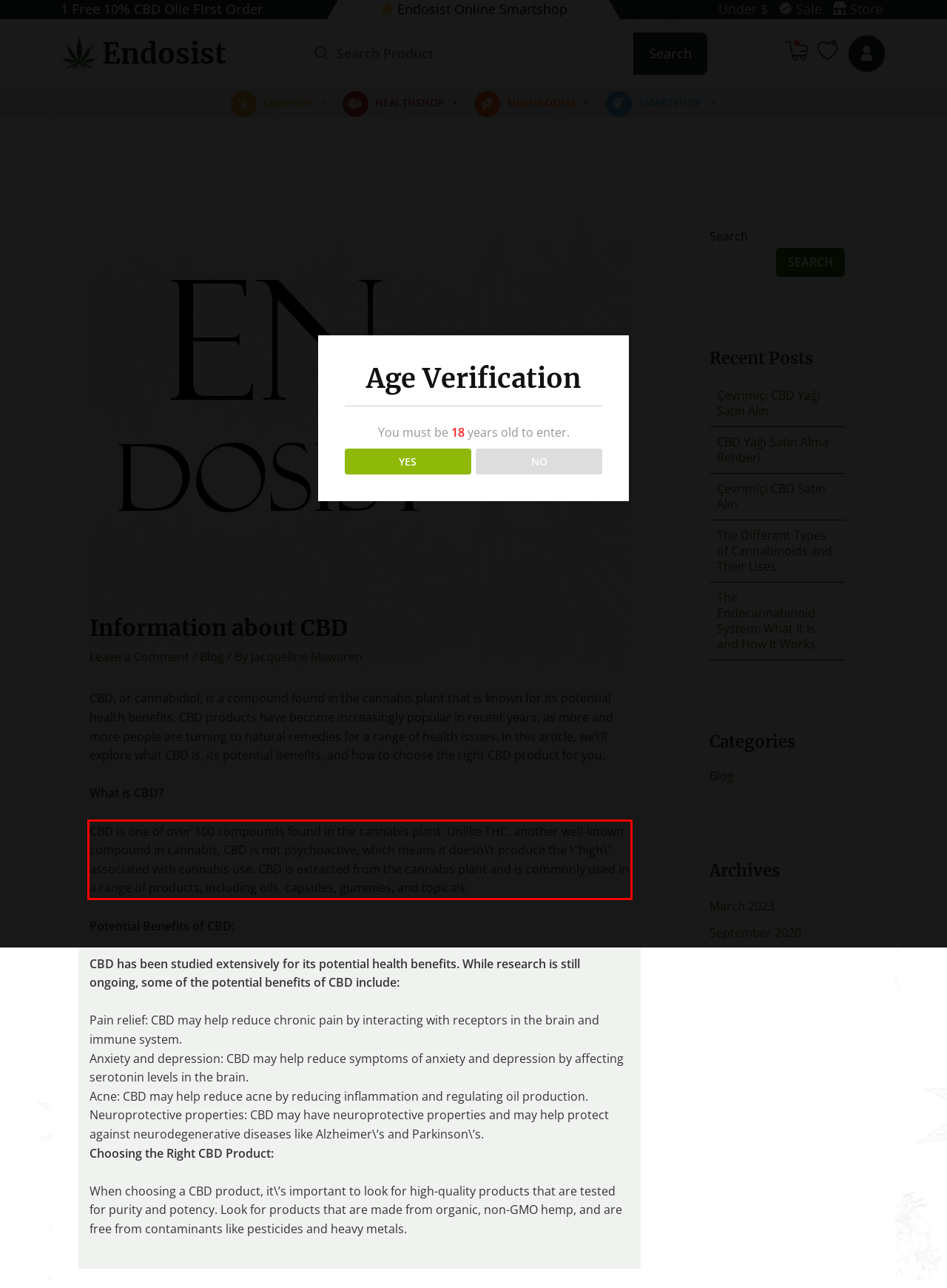Look at the webpage screenshot and recognize the text inside the red bounding box.

CBD is one of over 100 compounds found in the cannabis plant. Unlike THC, another well-known compound in cannabis, CBD is not psychoactive, which means it doesn\’t produce the \”high\” associated with cannabis use. CBD is extracted from the cannabis plant and is commonly used in a range of products, including oils, capsules, gummies, and topicals.